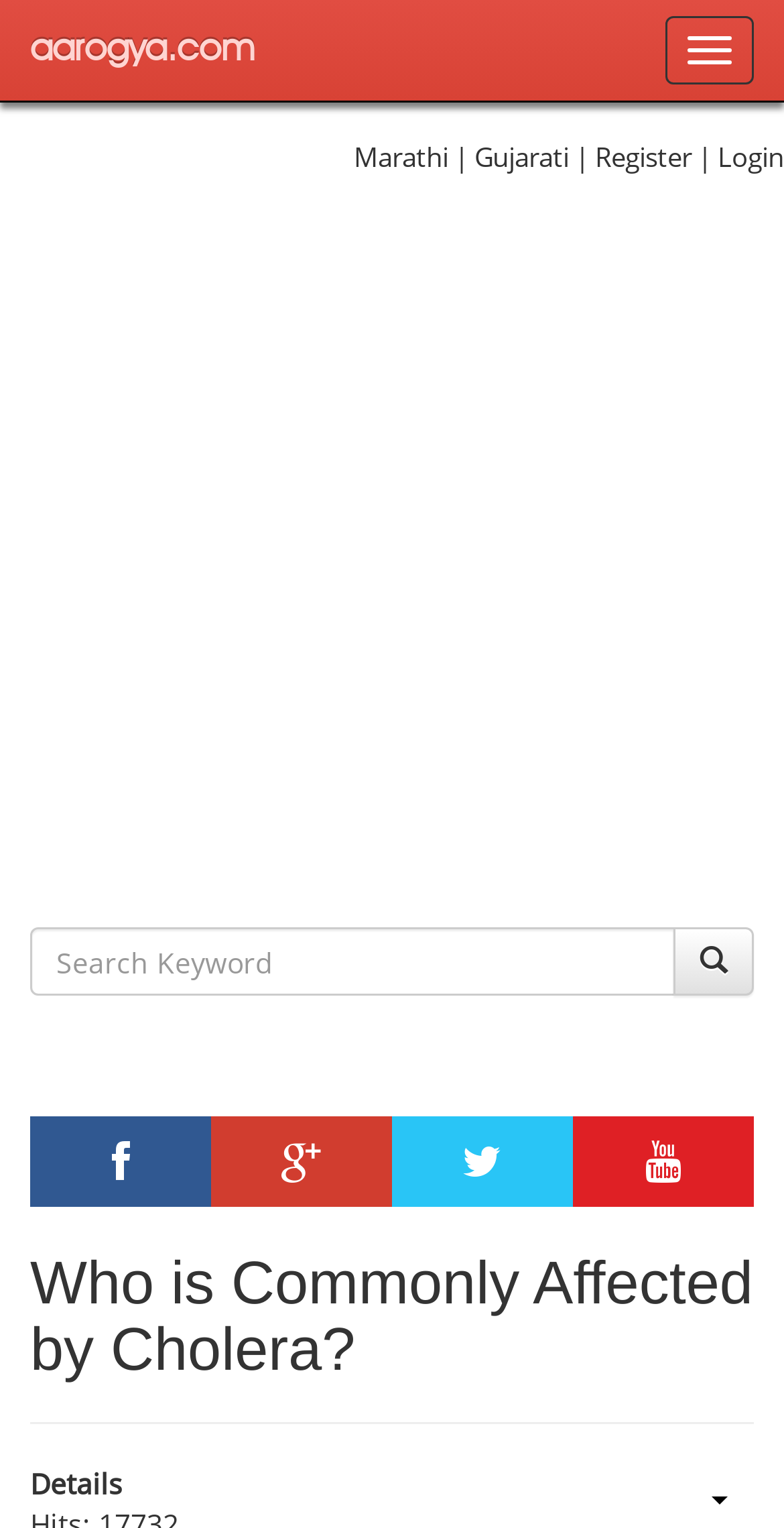Locate the bounding box coordinates of the UI element described by: "Toggle navigation". Provide the coordinates as four float numbers between 0 and 1, formatted as [left, top, right, bottom].

[0.849, 0.011, 0.962, 0.055]